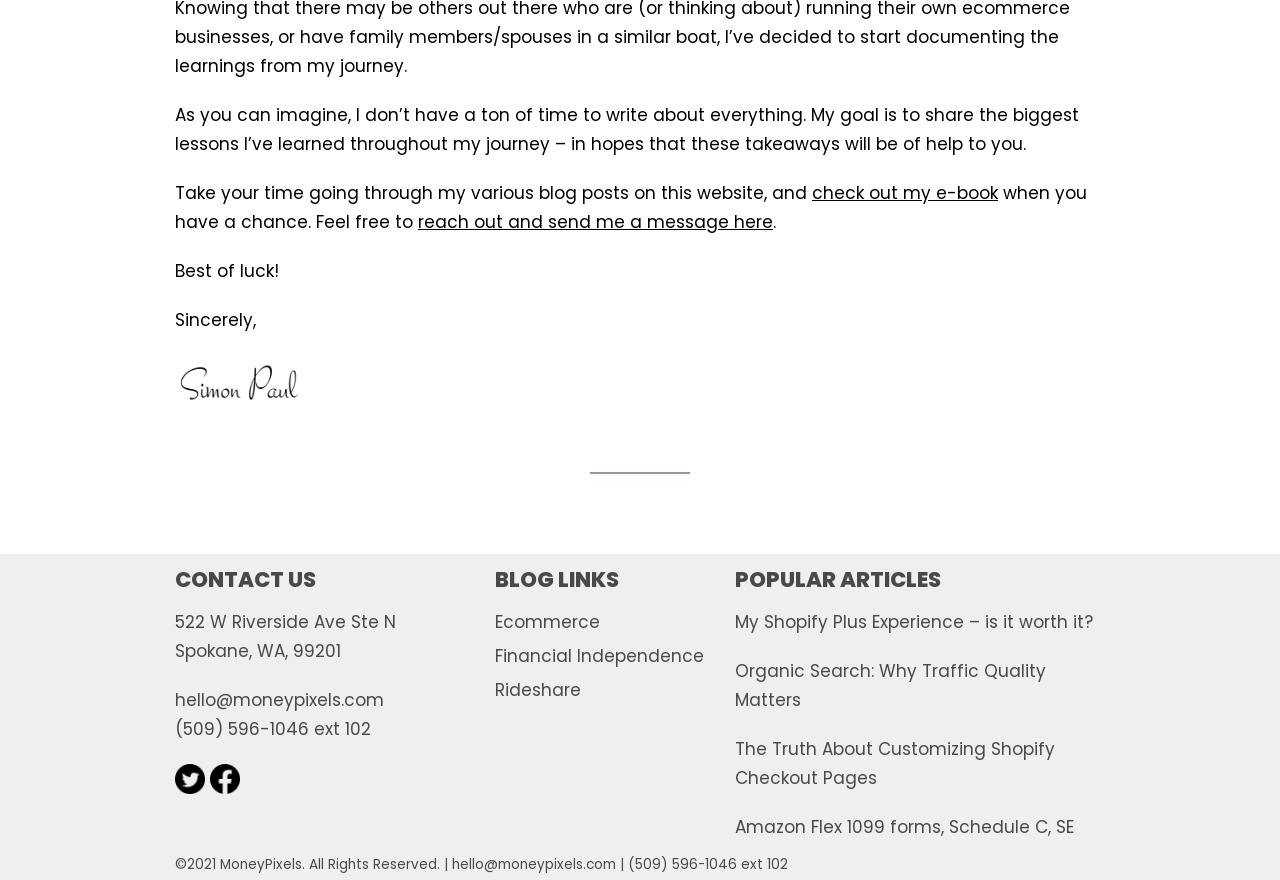Give a concise answer of one word or phrase to the question: 
What is the purpose of the e-book?

Share takeaways